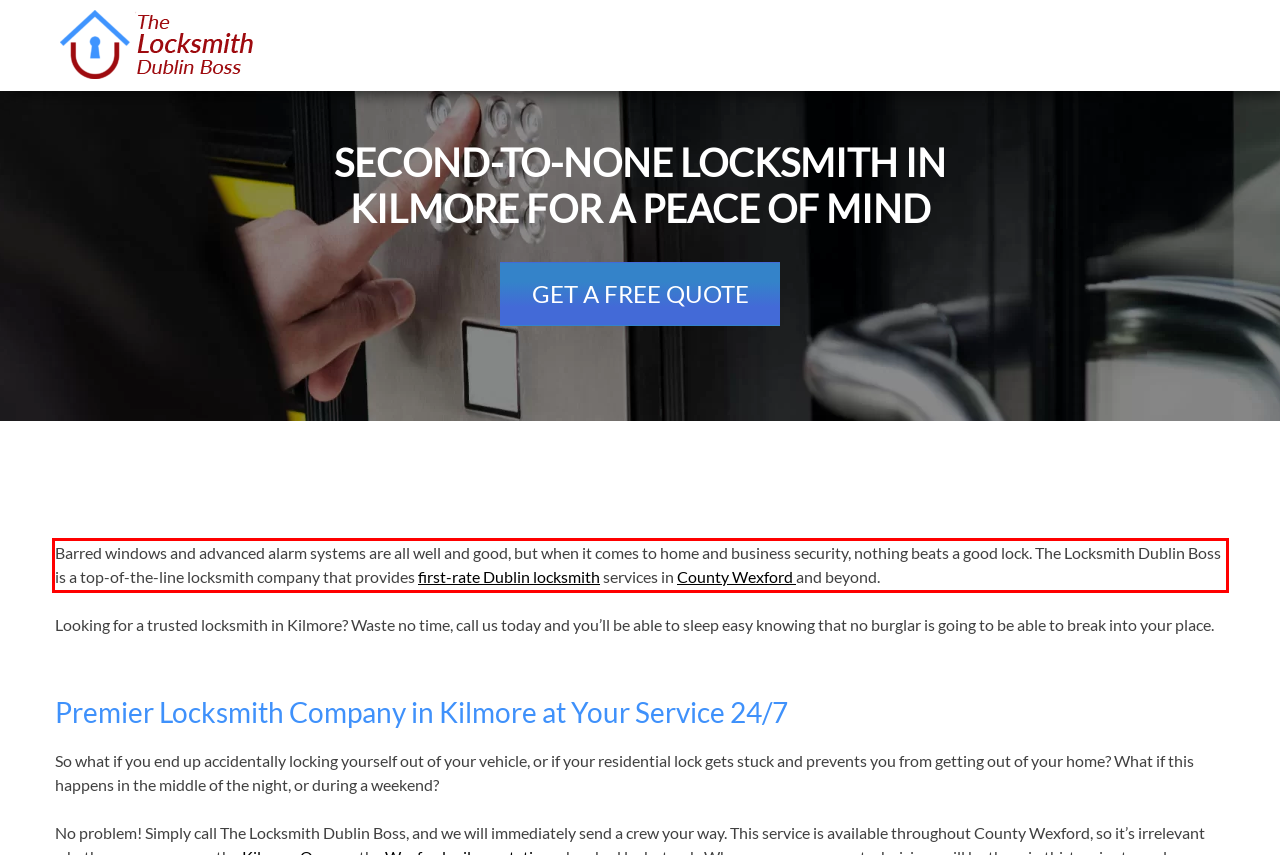Examine the screenshot of the webpage, locate the red bounding box, and generate the text contained within it.

Barred windows and advanced alarm systems are all well and good, but when it comes to home and business security, nothing beats a good lock. The Locksmith Dublin Boss is a top-of-the-line locksmith company that provides first-rate Dublin locksmith services in County Wexford and beyond.